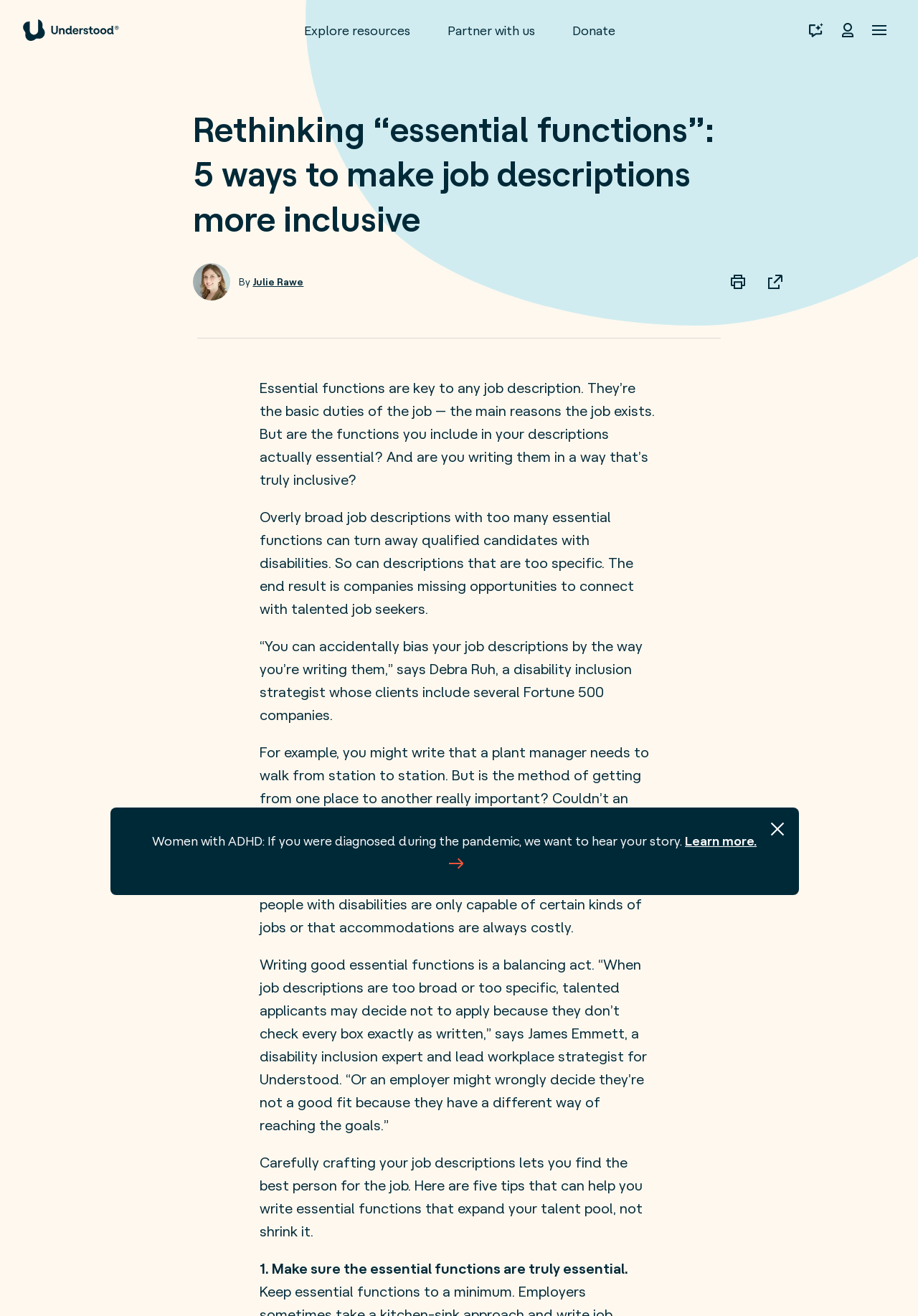Using the element description aria-label="Understood AI Assistant", predict the bounding box coordinates for the UI element. Provide the coordinates in (top-left x, top-left y, bottom-right x, bottom-right y) format with values ranging from 0 to 1.

[0.872, 0.011, 0.906, 0.035]